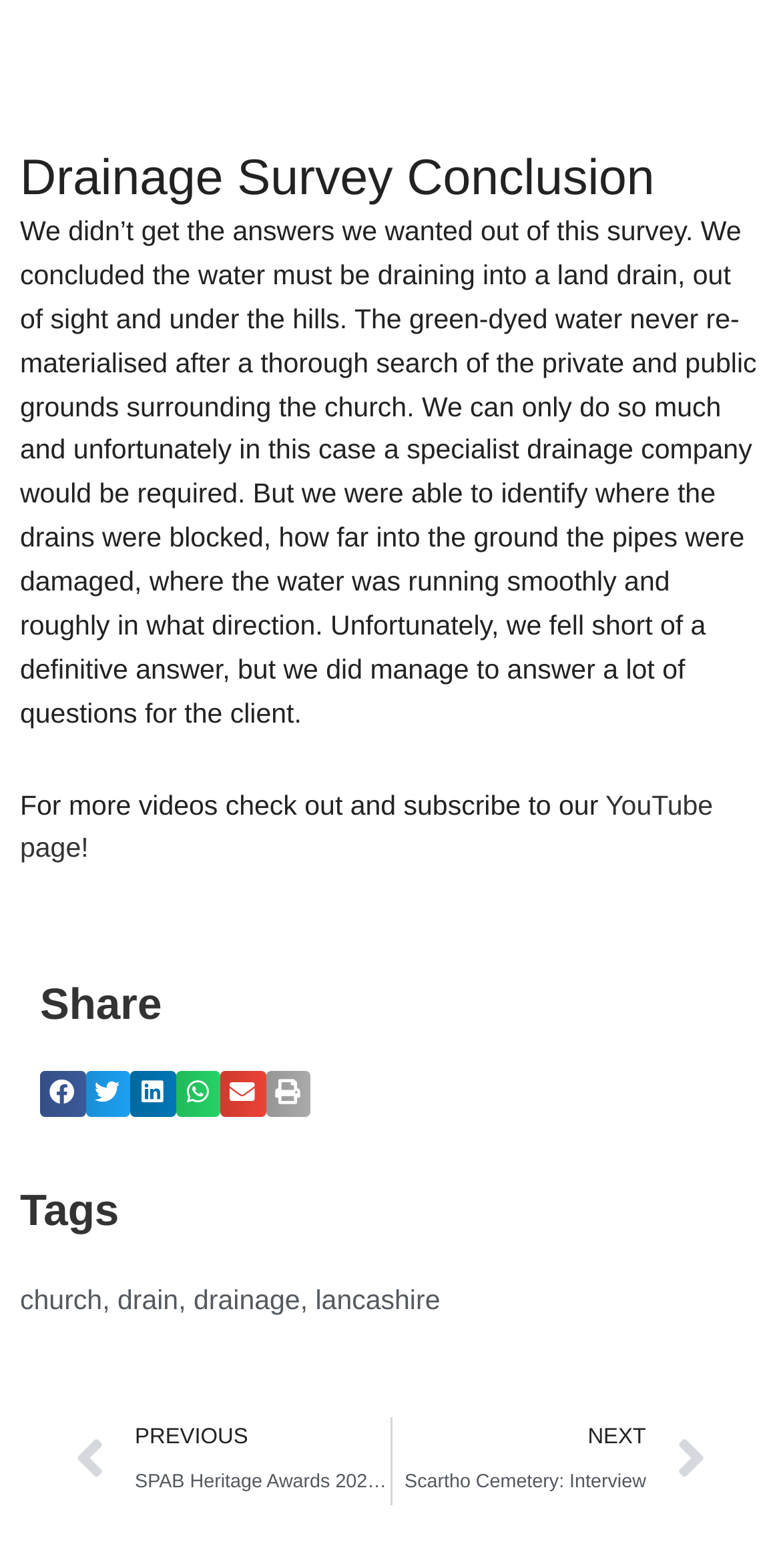Determine the bounding box coordinates of the UI element described by: "drainage".

[0.248, 0.819, 0.384, 0.838]